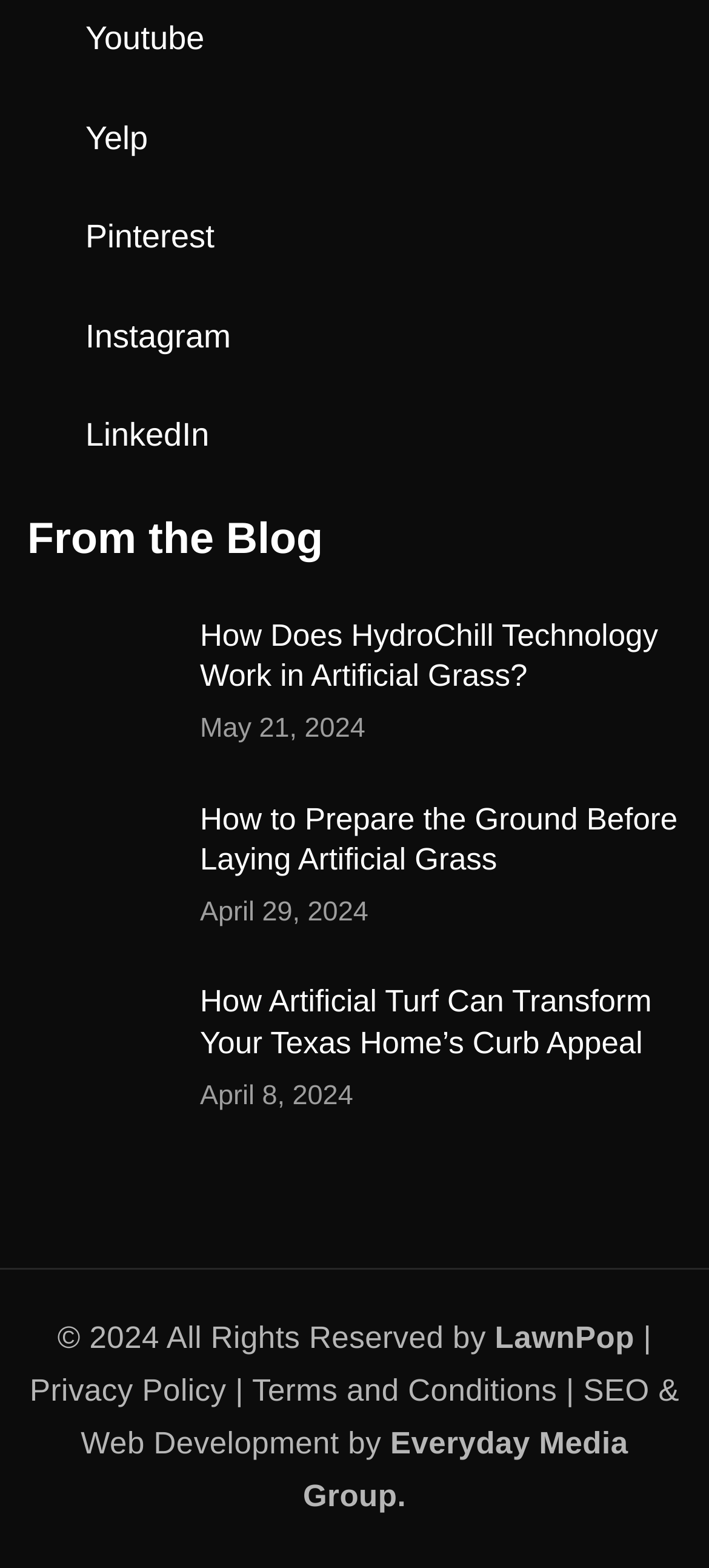What is the topic of the blog post on May 21, 2024?
Please elaborate on the answer to the question with detailed information.

The webpage has a section with blog posts, and one of the posts is dated May 21, 2024, with the title 'How Does HydroChill Technology Work in Artificial Grass?' which suggests that the topic of the blog post is related to HydroChill Technology.